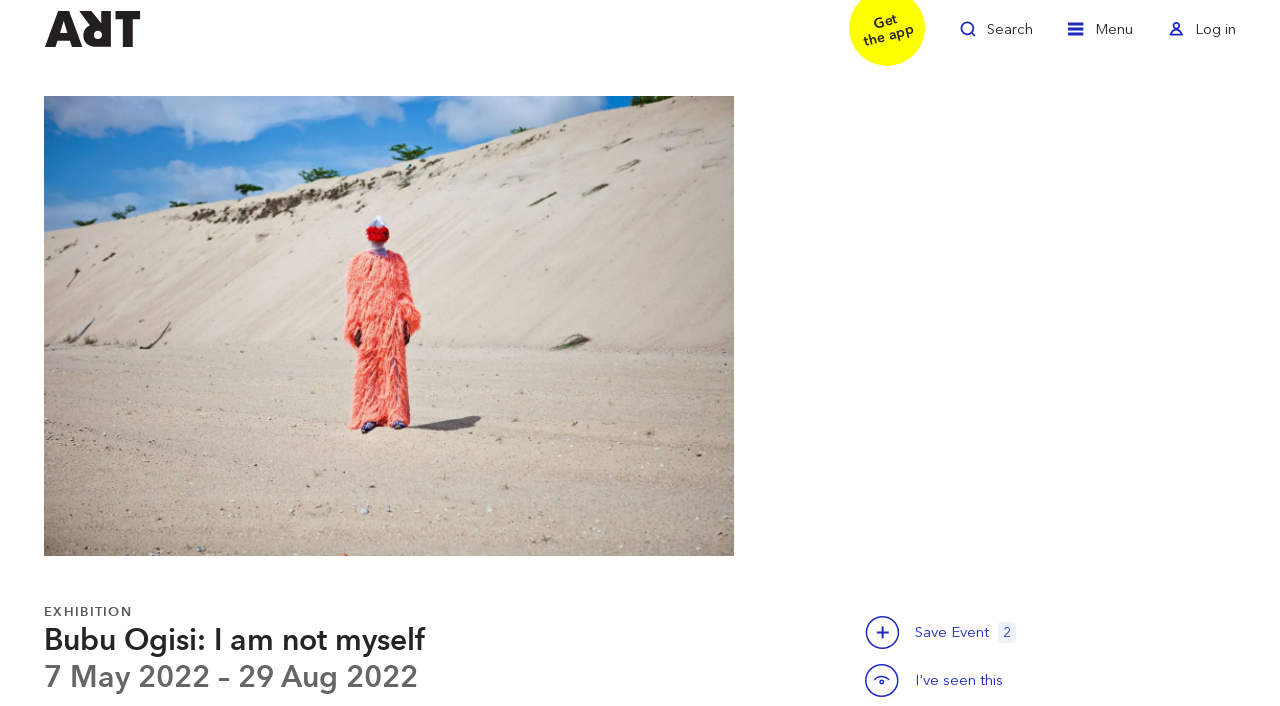Review the image closely and give a comprehensive answer to the question: What is the duration of the exhibition?

The duration of the exhibition is mentioned in the heading '7 May 2022 – 29 Aug 2022' which is located below the title of the exhibition.